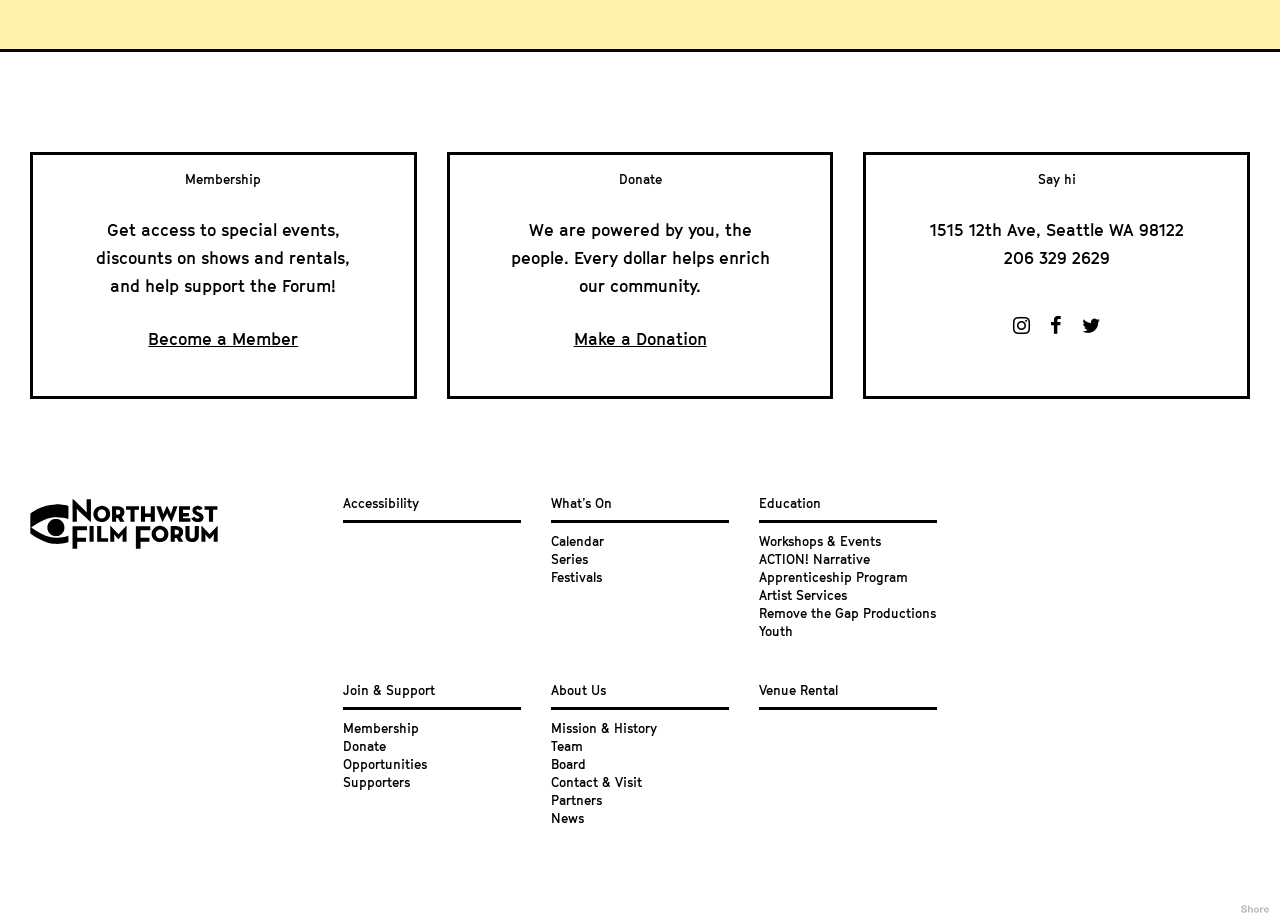Identify the bounding box coordinates of the region I need to click to complete this instruction: "Make a Donation".

[0.448, 0.361, 0.552, 0.375]